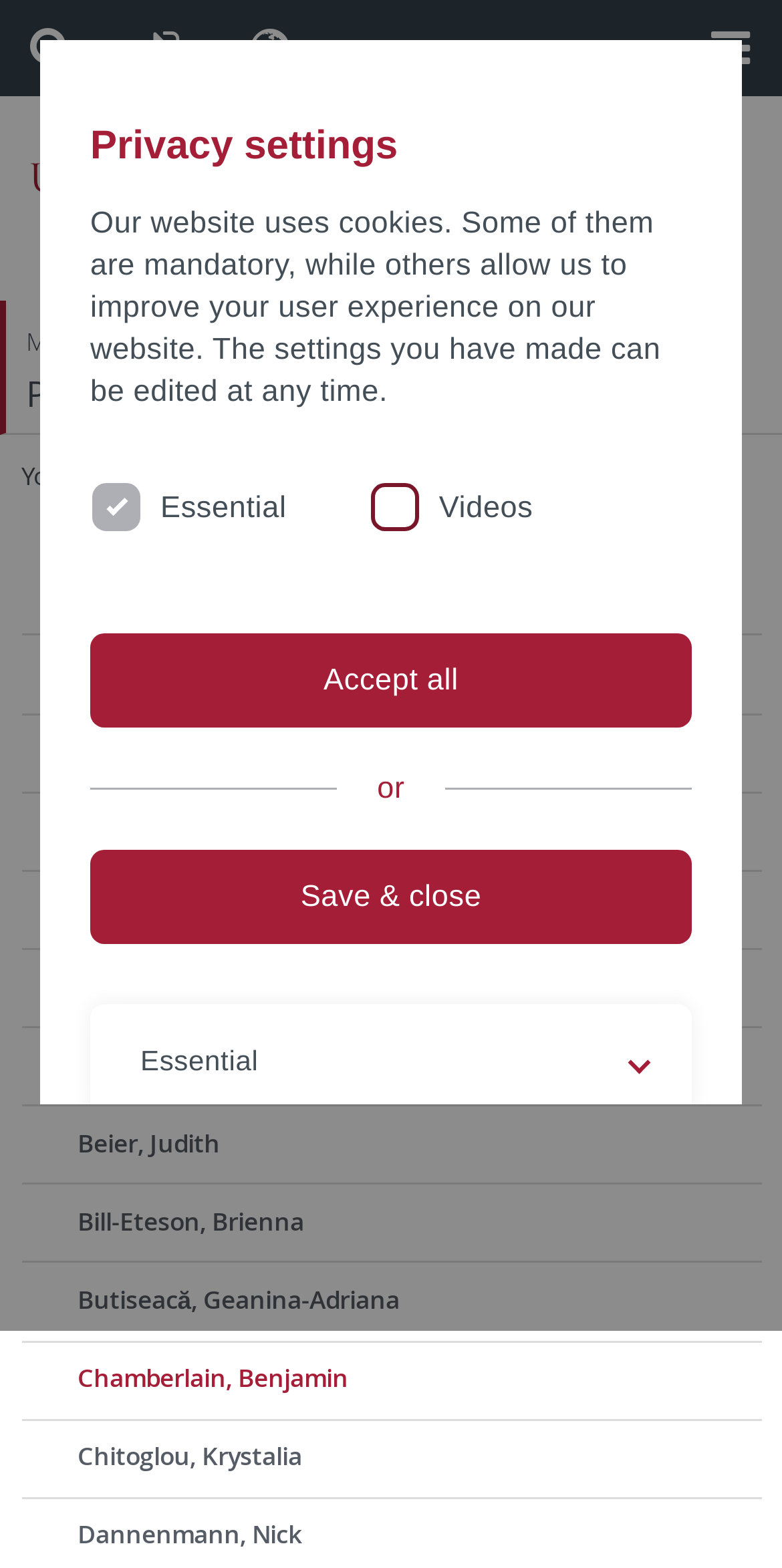Provide a one-word or short-phrase response to the question:
What is the faculty that Benjamin Chamberlain is associated with?

Mathematisch-Naturwissenschaftliche Fakultät